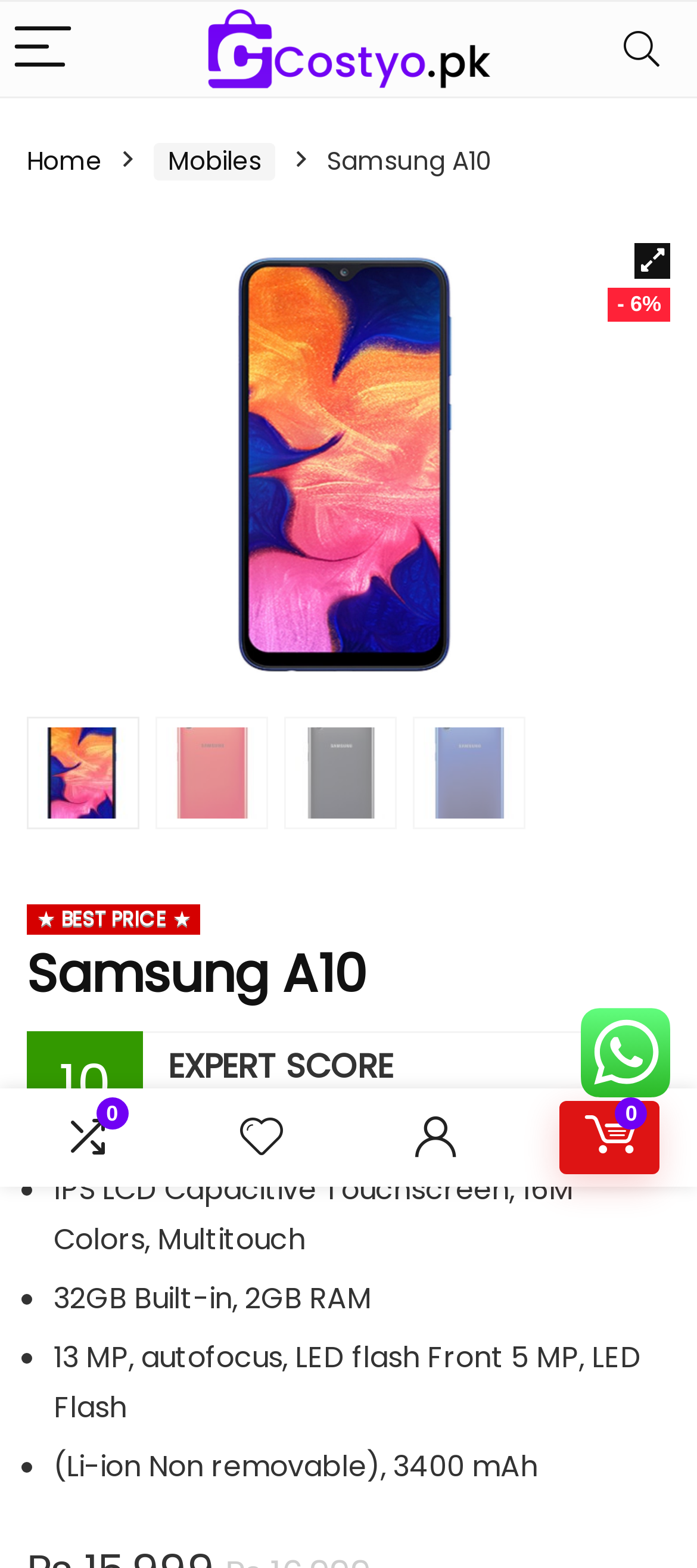Find the bounding box coordinates of the area to click in order to follow the instruction: "Click the menu button".

[0.0, 0.001, 0.123, 0.062]